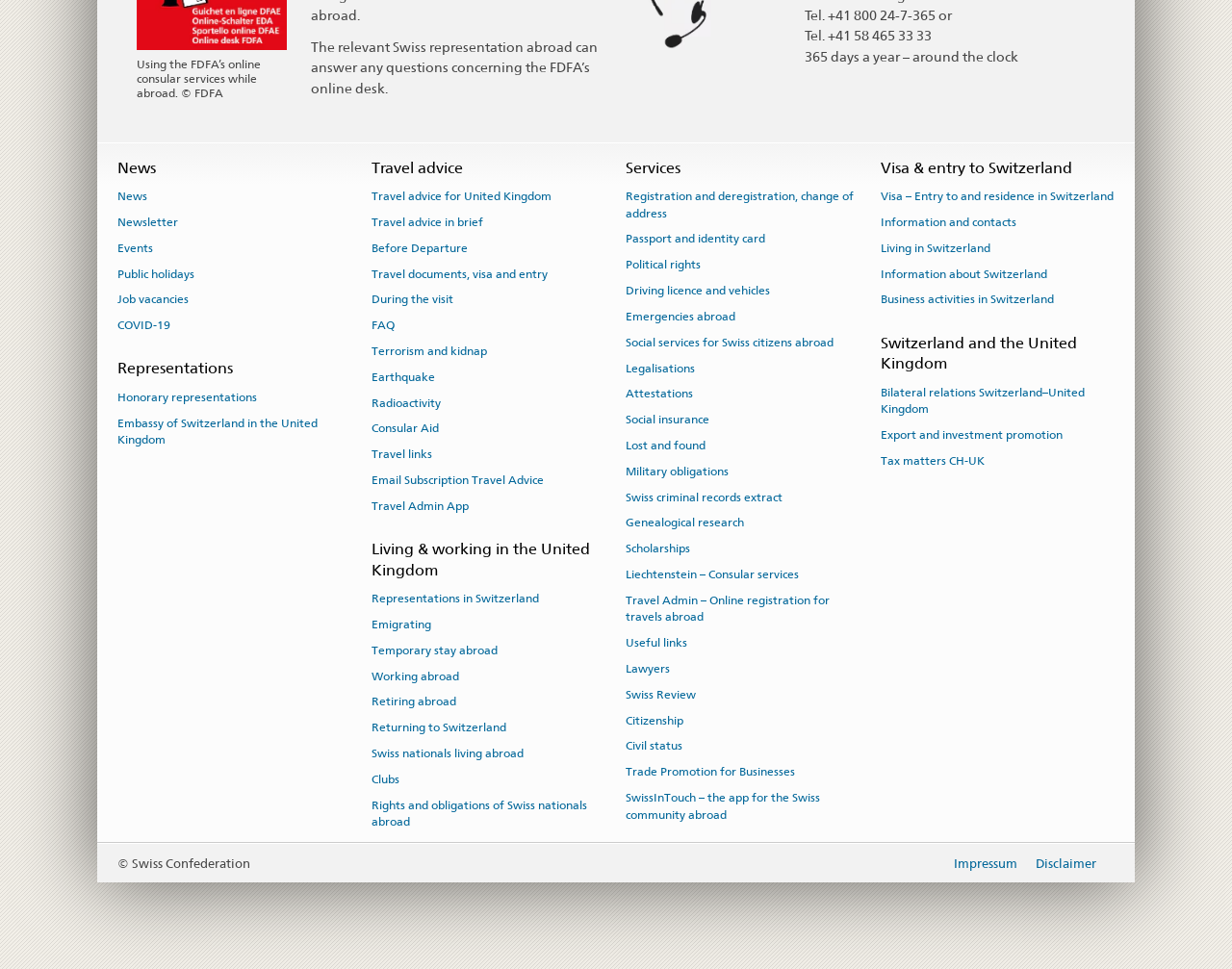Can you identify the bounding box coordinates of the clickable region needed to carry out this instruction: 'Click on 'Visa – Entry to and residence in Switzerland''? The coordinates should be four float numbers within the range of 0 to 1, stated as [left, top, right, bottom].

[0.715, 0.19, 0.904, 0.215]